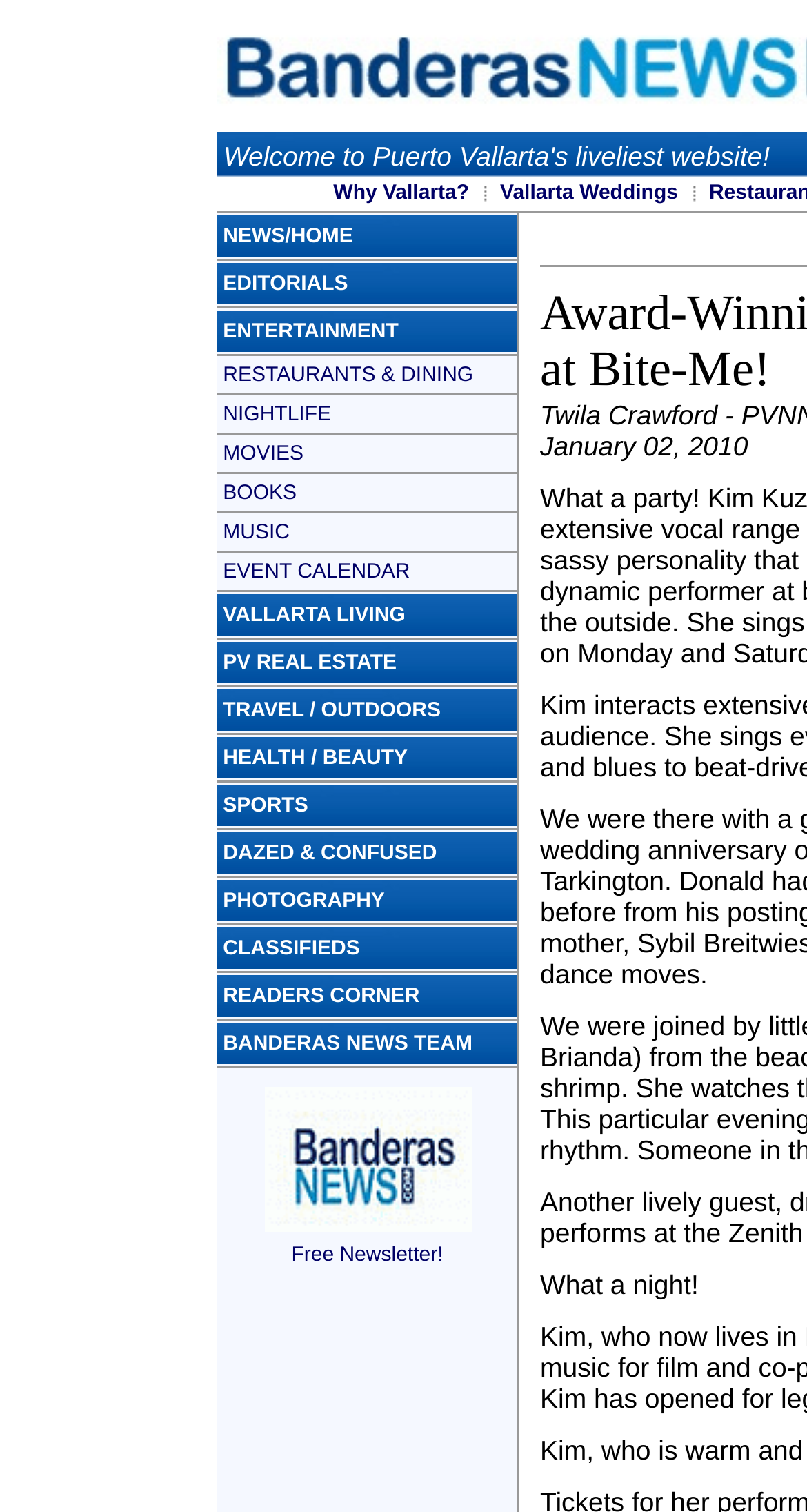Identify the bounding box coordinates of the element to click to follow this instruction: 'Click on Why Vallarta?'. Ensure the coordinates are four float values between 0 and 1, provided as [left, top, right, bottom].

[0.413, 0.12, 0.581, 0.136]